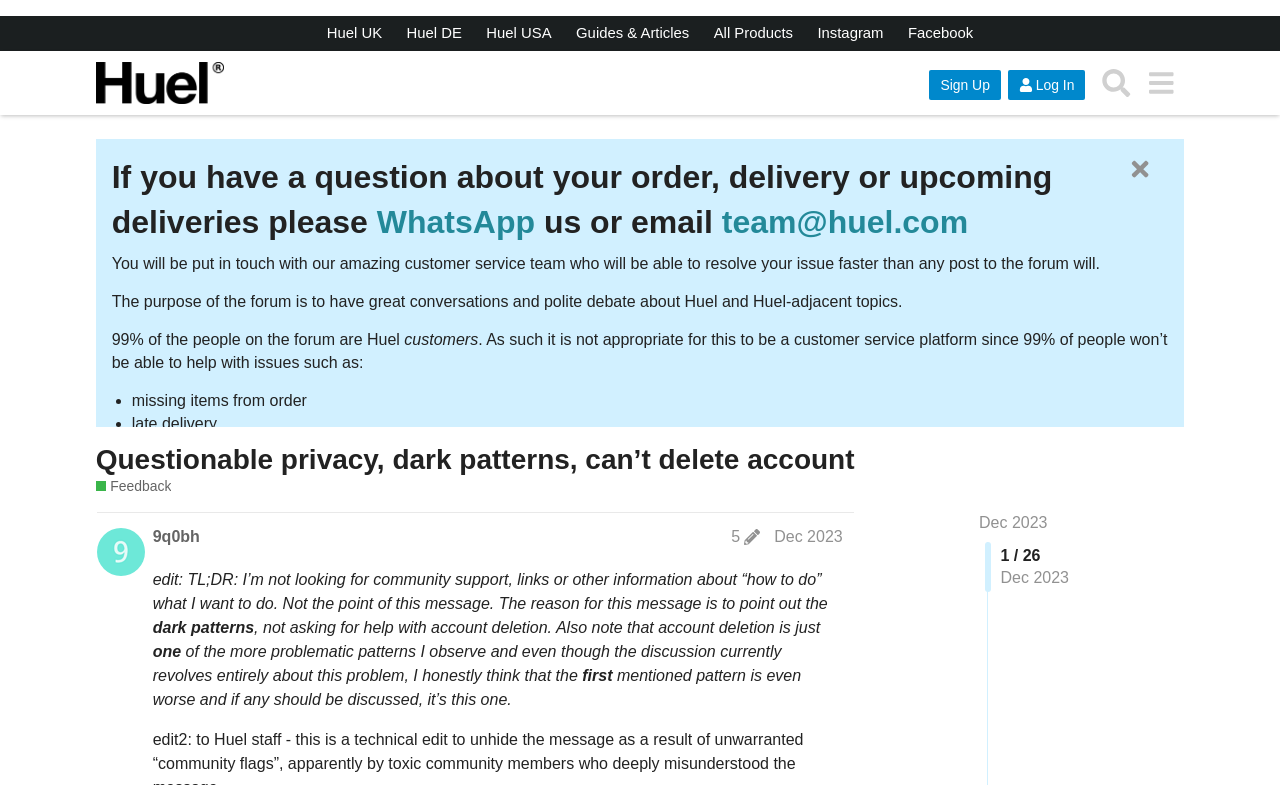Can you show the bounding box coordinates of the region to click on to complete the task described in the instruction: "Click on the 'Sign Up' button"?

[0.726, 0.089, 0.782, 0.127]